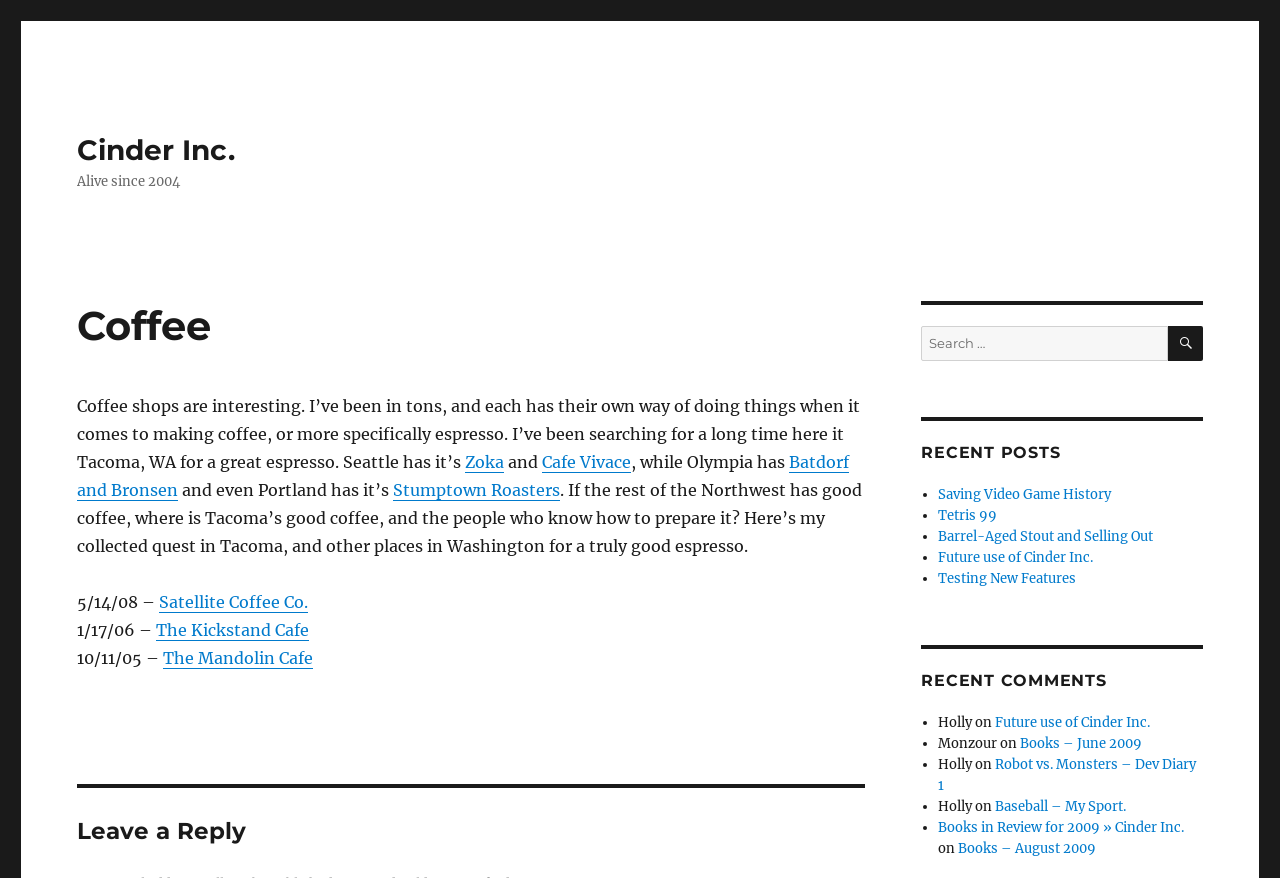Describe all visible elements and their arrangement on the webpage.

This webpage is about coffee and appears to be a blog or personal website. At the top, there is a link to "Cinder Inc." and a static text "Alive since 2004". Below this, there is an article section that takes up most of the page. The article has a heading "Coffee" and discusses the author's search for a great espresso in Tacoma, WA. The text mentions several coffee shops, including Zoka, Cafe Vivace, Batdorf and Bronsen, and Stumptown Roasters.

The article is divided into sections, each with a date and a link to a specific coffee shop, such as Satellite Coffee Co., The Kickstand Cafe, and The Mandolin Cafe. There are also several links to other articles or websites throughout the text.

On the right side of the page, there are three sections: "Leave a Reply", "Search", and "Recent Posts". The "Search" section has a search box and a button with a magnifying glass icon. The "Recent Posts" section lists several links to recent articles, including "Saving Video Game History", "Tetris 99", and "Barrel-Aged Stout and Selling Out".

Below the "Recent Posts" section, there is a "Recent Comments" section that lists several comments from users, including Holly and Monzour, with links to the articles they commented on.